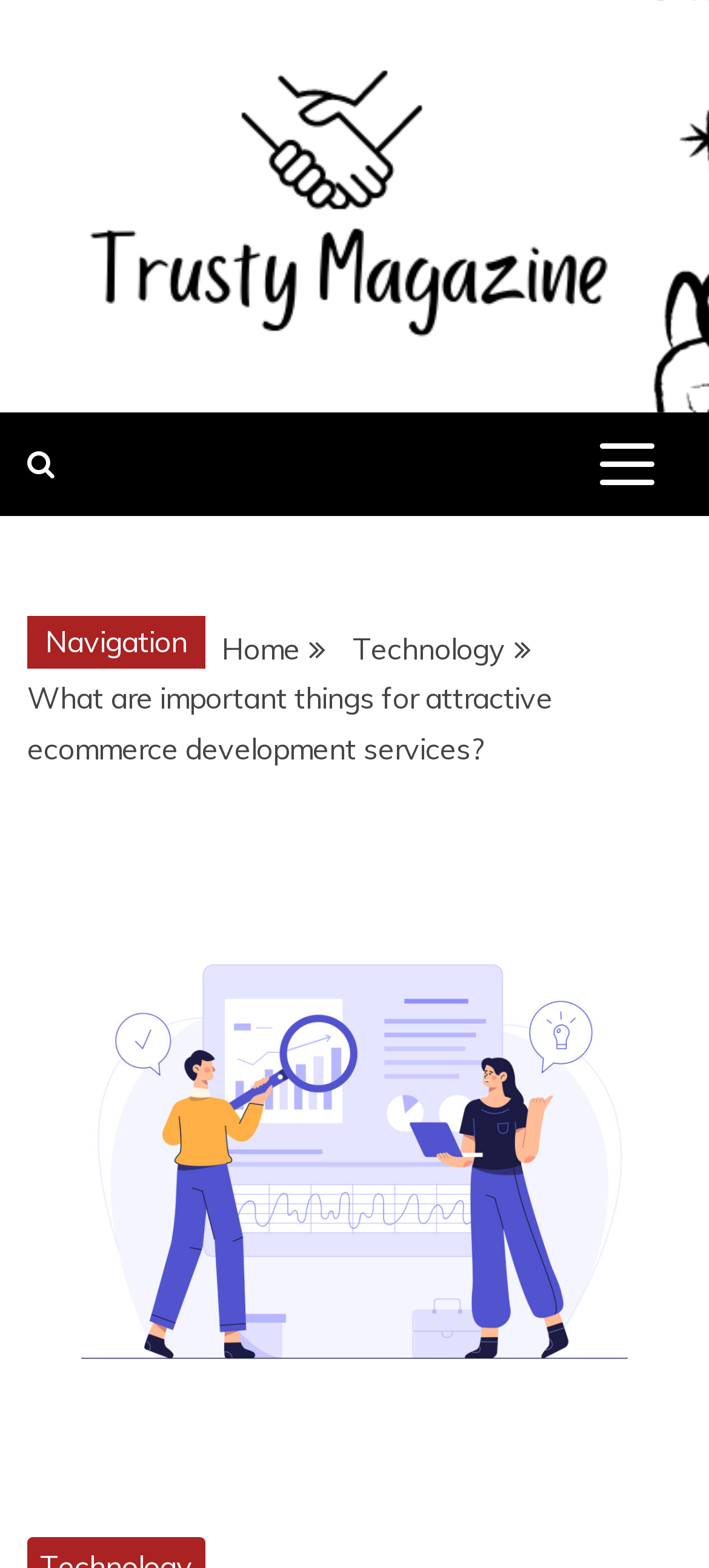What is the purpose of the button on the top-right corner?
Please provide a single word or phrase as the answer based on the screenshot.

Navigation